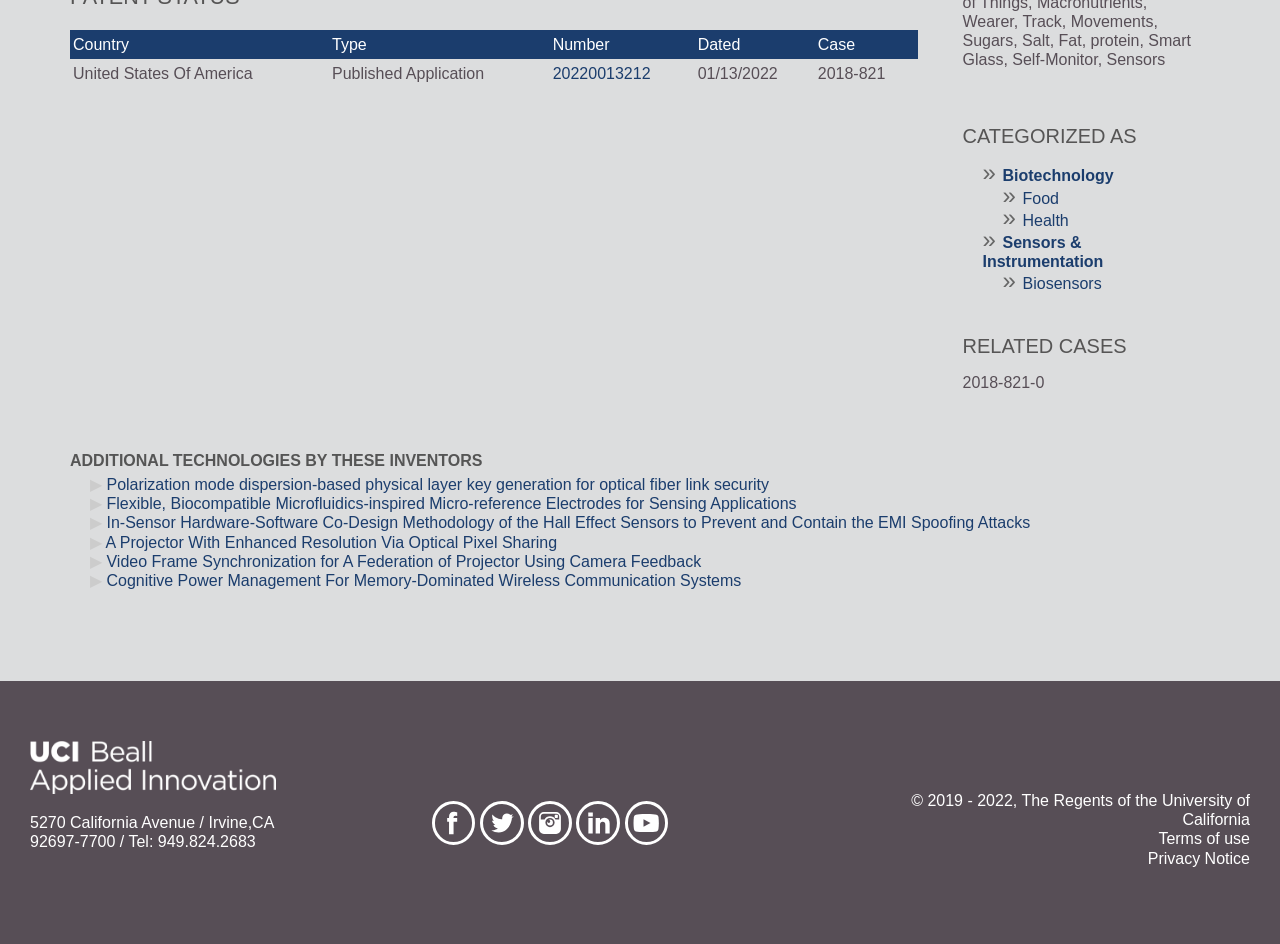Show the bounding box coordinates for the HTML element described as: "Sensors & Instrumentation".

[0.768, 0.248, 0.862, 0.286]